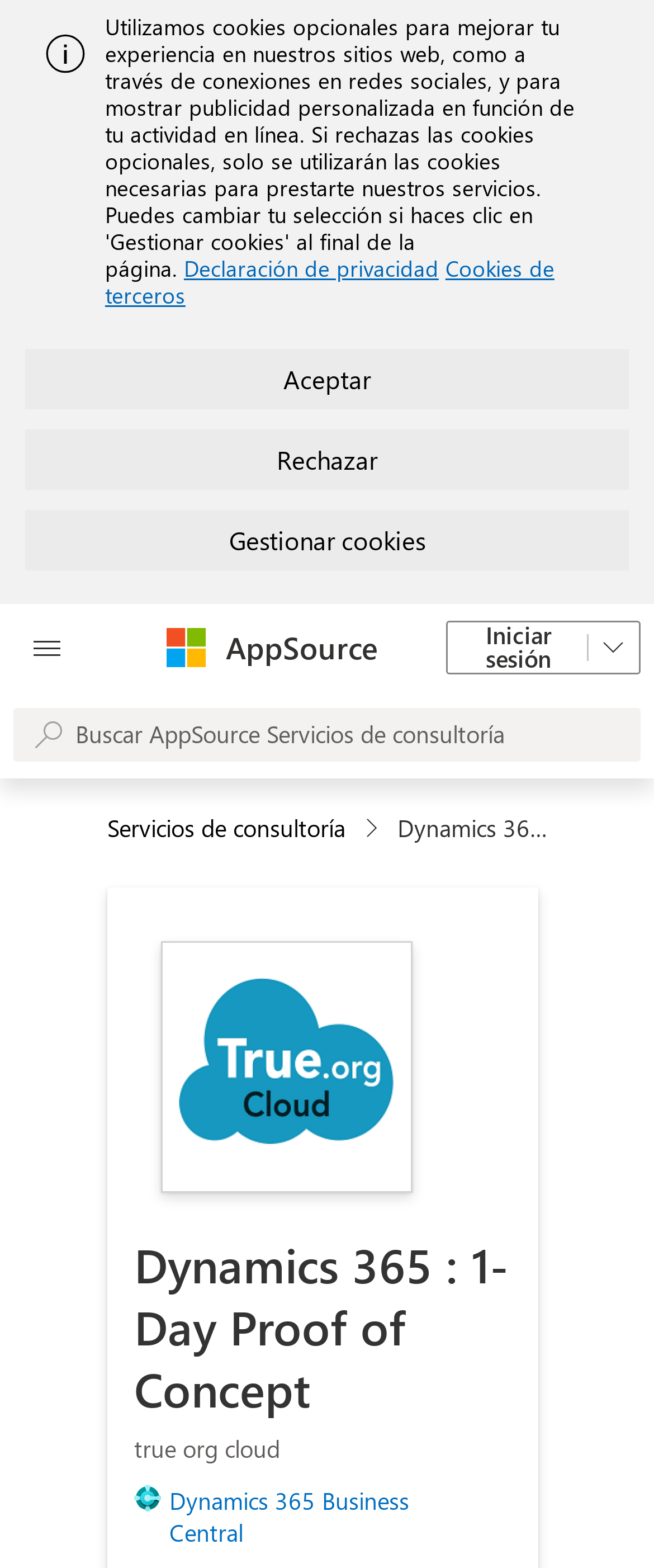Please determine and provide the text content of the webpage's heading.

Dynamics 365 : 1-Day Proof of Concept